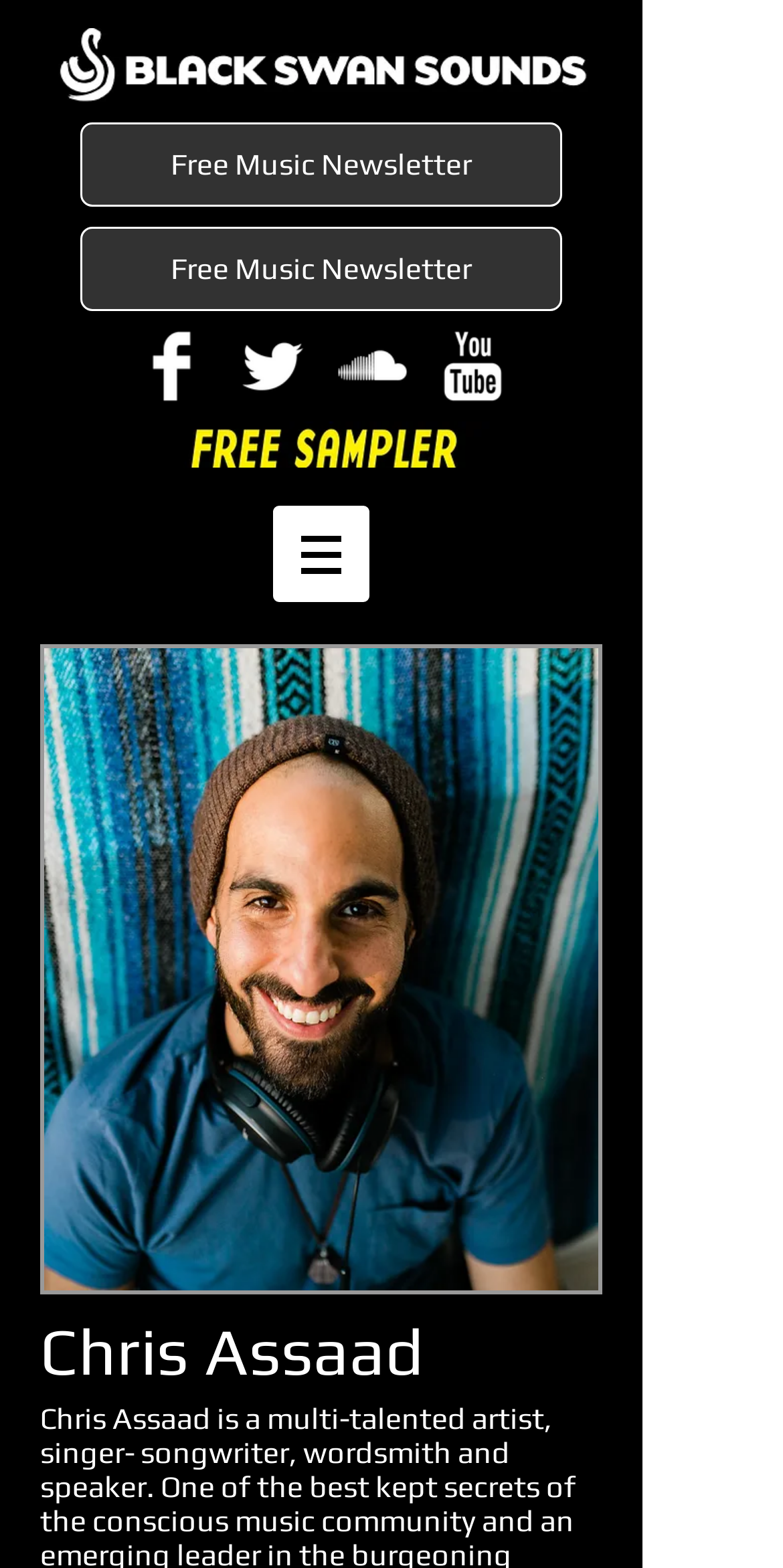Provide a one-word or brief phrase answer to the question:
What is the color of the background image in the FreeSampler banner?

Yellow